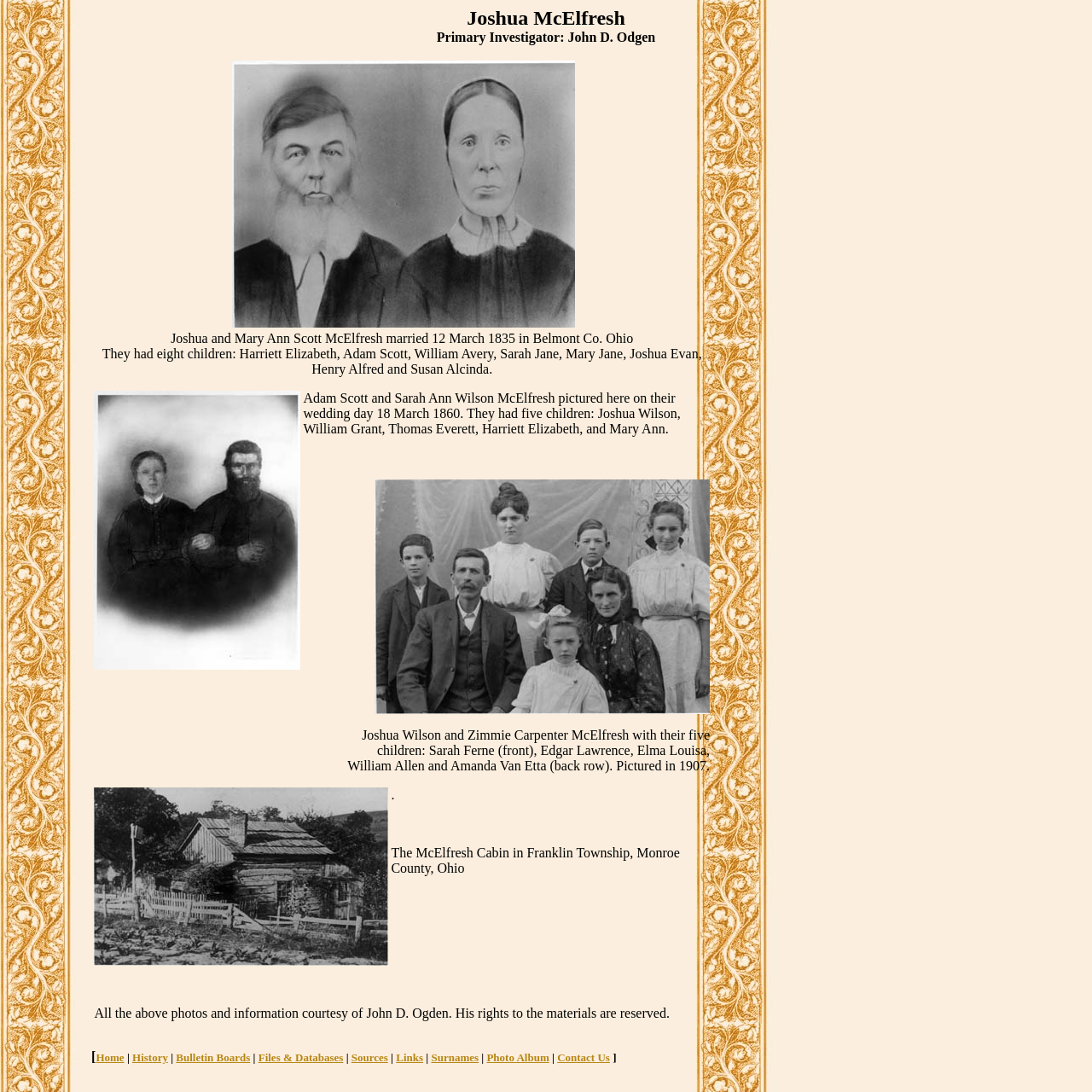Please study the image and answer the question comprehensively:
How many links are in the bottom table row?

The bottom table row contains 9 links: Home, History, Bulletin Boards, Files & Databases, Sources, Links, Surnames, Photo Album, and Contact Us.